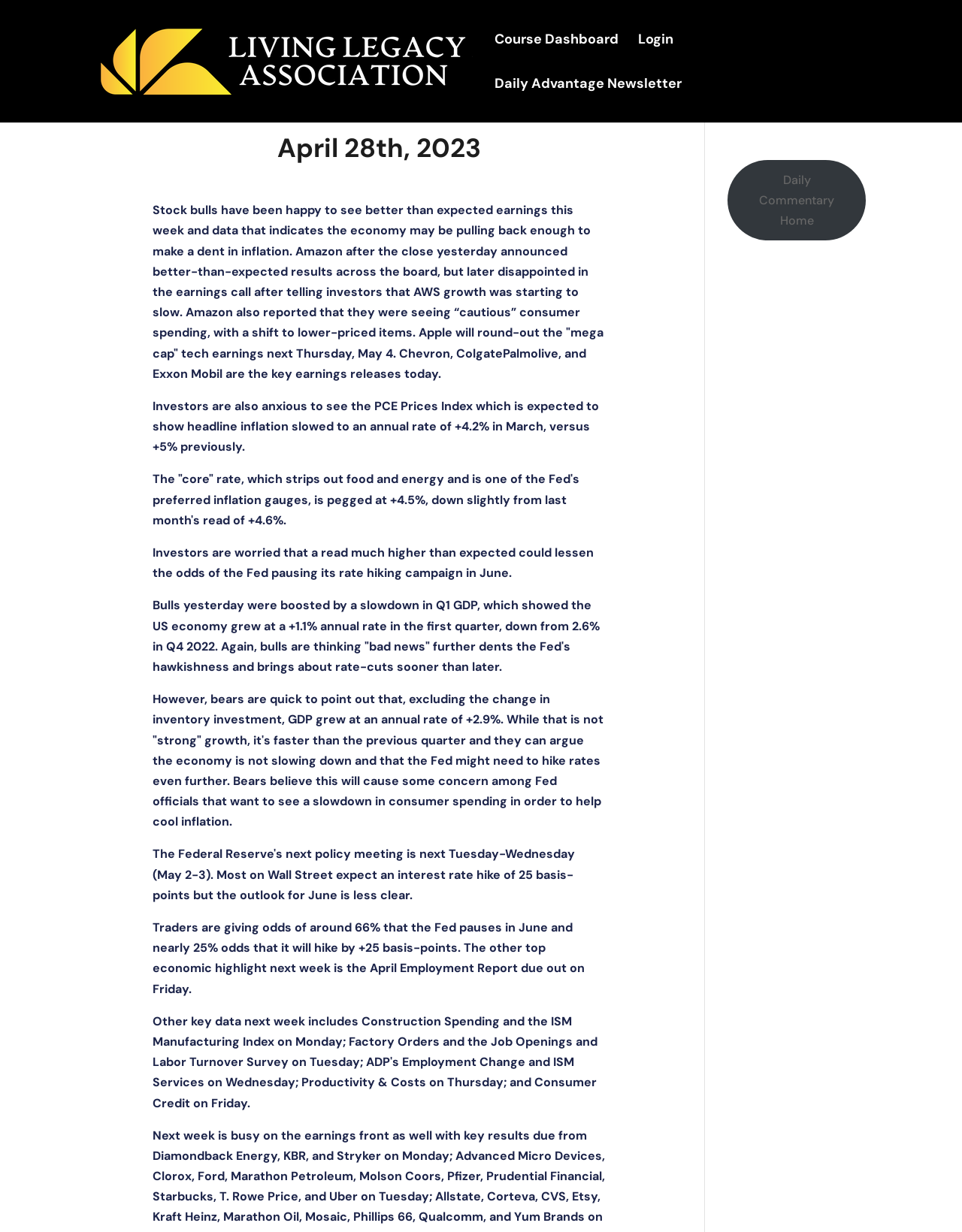Answer the question using only a single word or phrase: 
What is the company that announced better-than-expected results?

Amazon